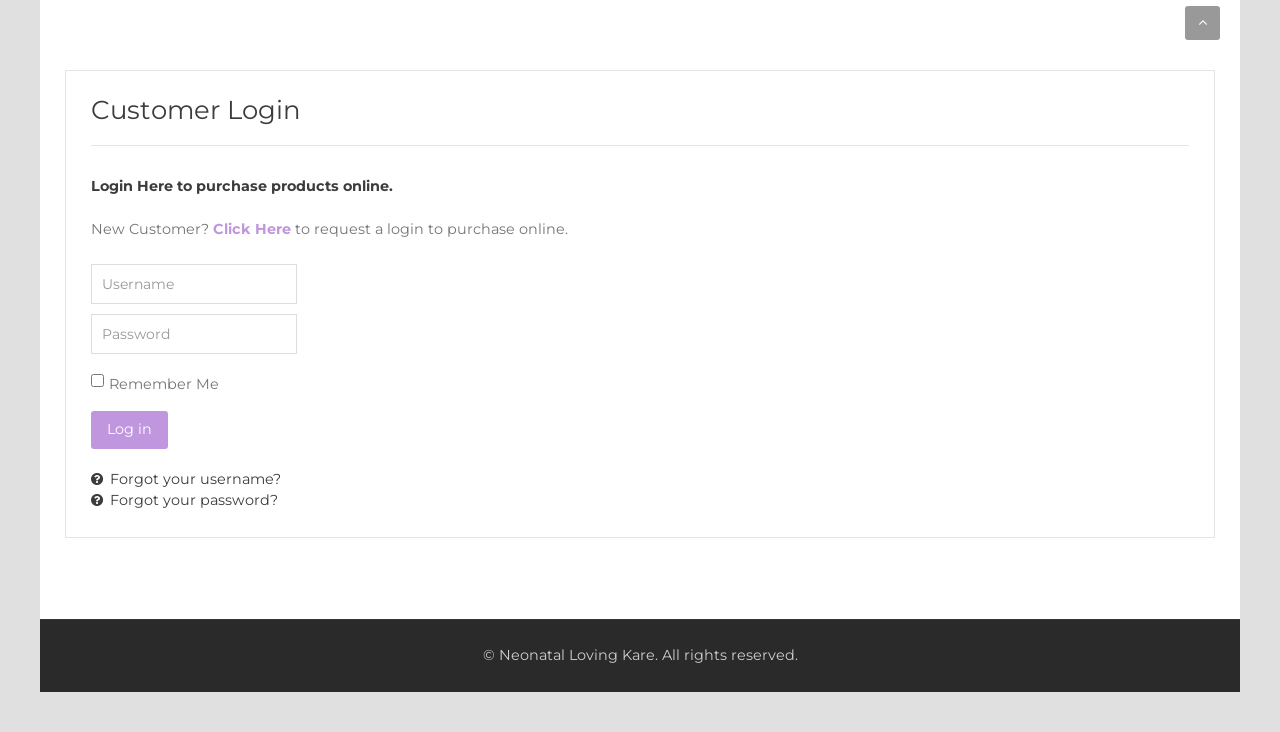Locate the bounding box of the UI element defined by this description: "Forgot your password?". The coordinates should be given as four float numbers between 0 and 1, formatted as [left, top, right, bottom].

[0.071, 0.671, 0.217, 0.696]